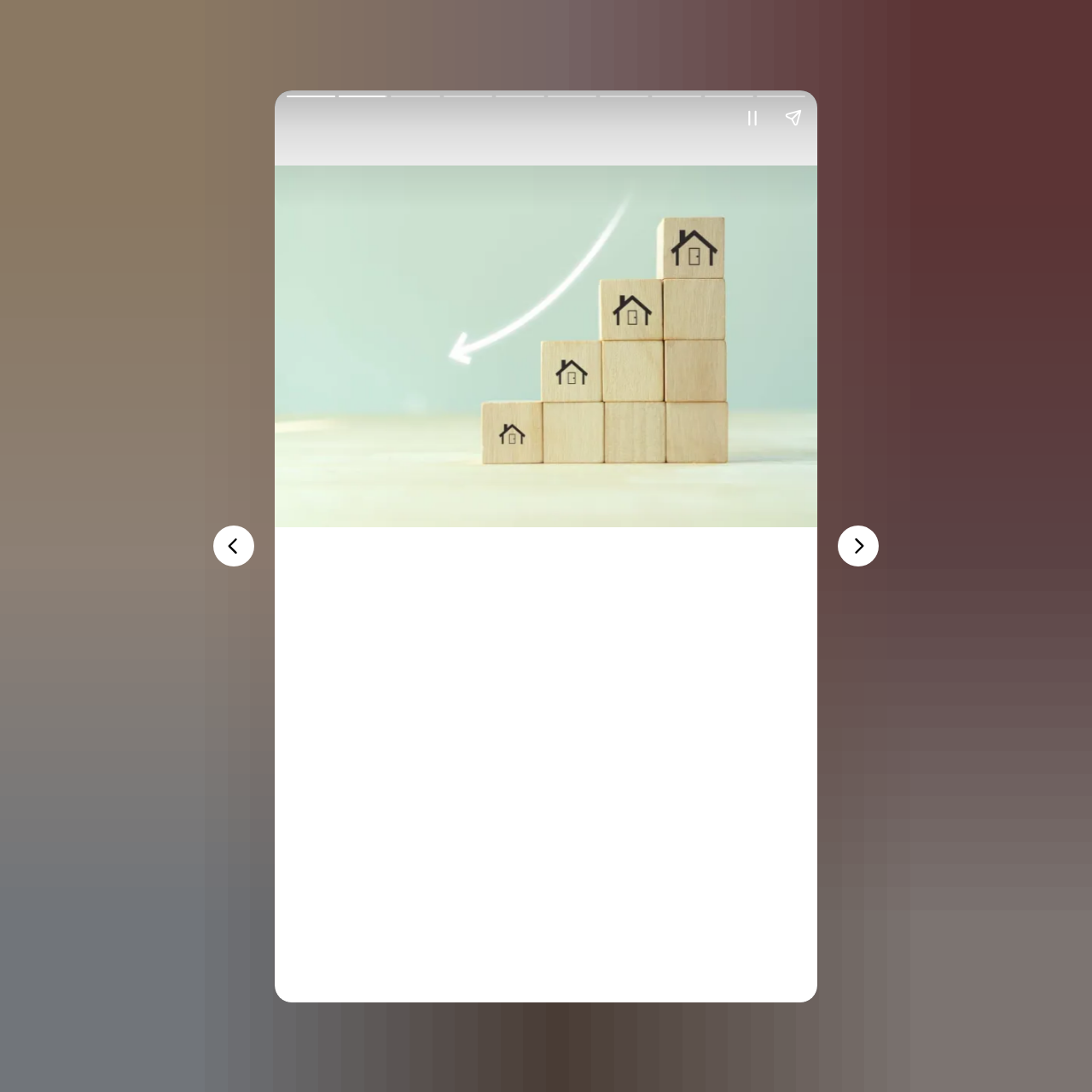Provide a one-word or short-phrase answer to the question:
What is the theme of the image on the webpage?

Downsizing